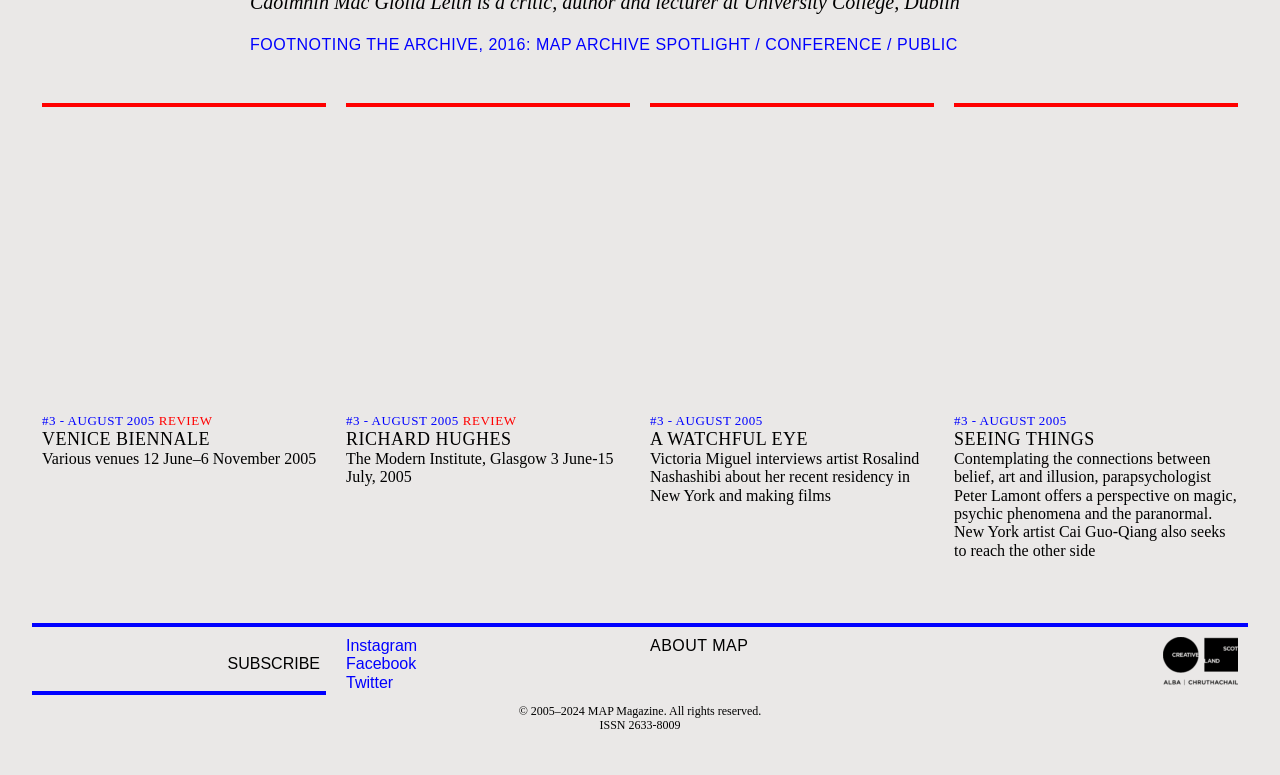Please determine the bounding box coordinates for the UI element described here. Use the format (top-left x, top-left y, bottom-right x, bottom-right y) with values bounded between 0 and 1: Subscribe

[0.173, 0.844, 0.255, 0.87]